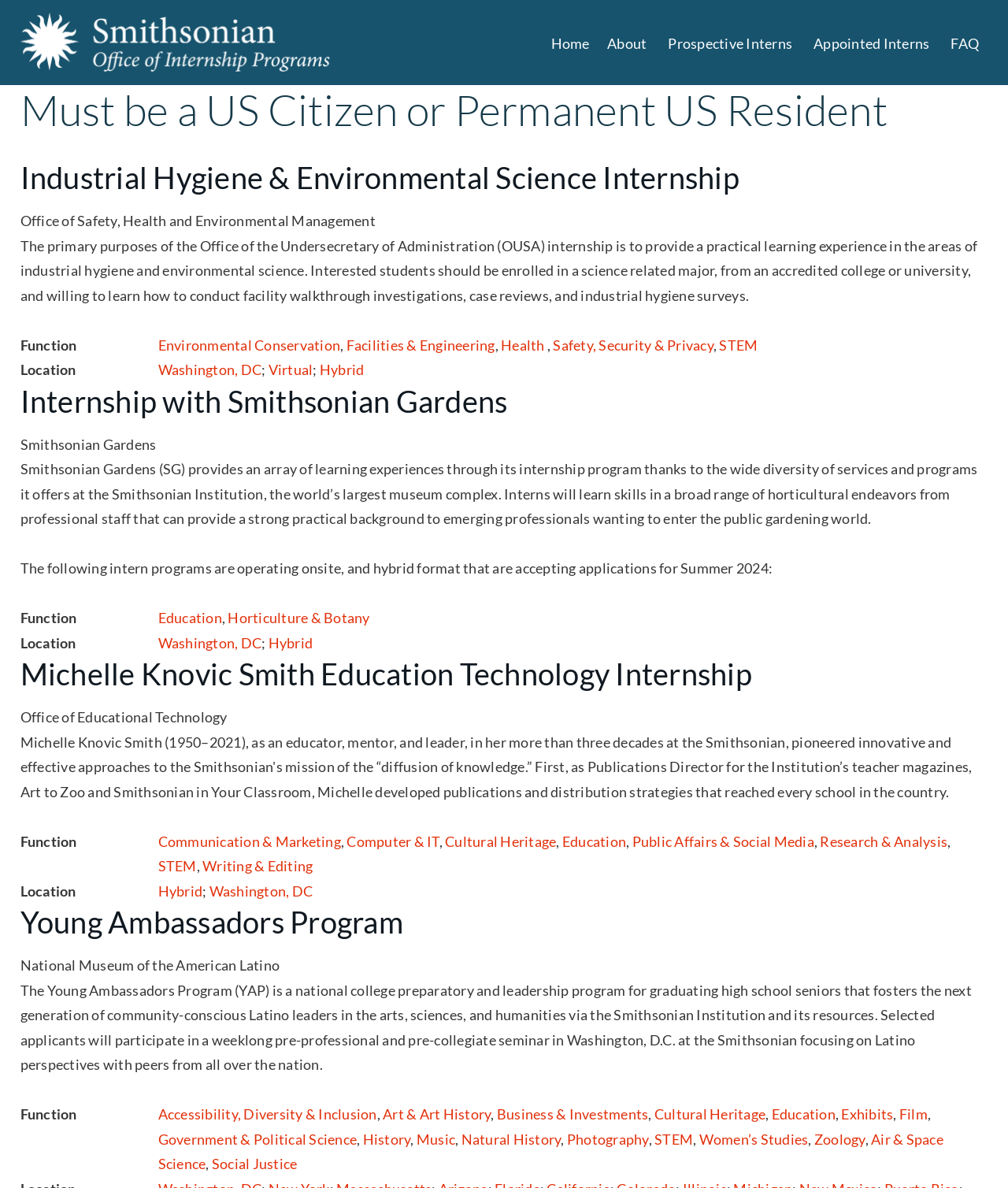What is the focus of the Michelle Knovic Smith Education Technology Internship?
Please provide a detailed and comprehensive answer to the question.

The webpage indicates that the Michelle Knovic Smith Education Technology Internship is focused on education technology, and is offered by the Office of Educational Technology.